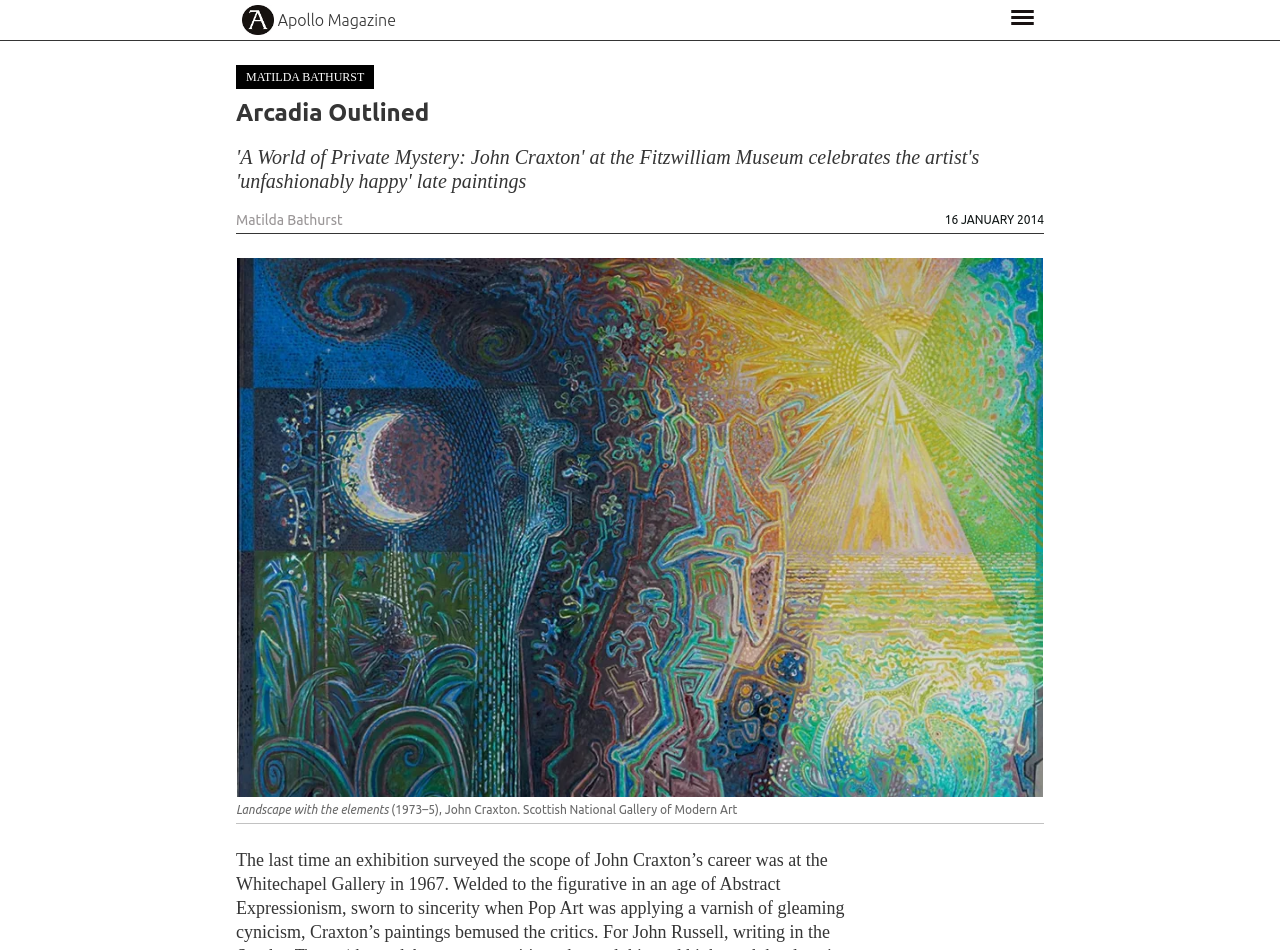What is the name of the gallery where John Craxton's career was surveyed in 1967?
Please provide a full and detailed response to the question.

The name of the gallery where John Craxton's career was surveyed in 1967 can be found in the article text, where it is written 'The last time an exhibition surveyed the scope of John Craxton’s career was at the Whitechapel Gallery in 1967', indicating that the Whitechapel Gallery is the location where this event took place.